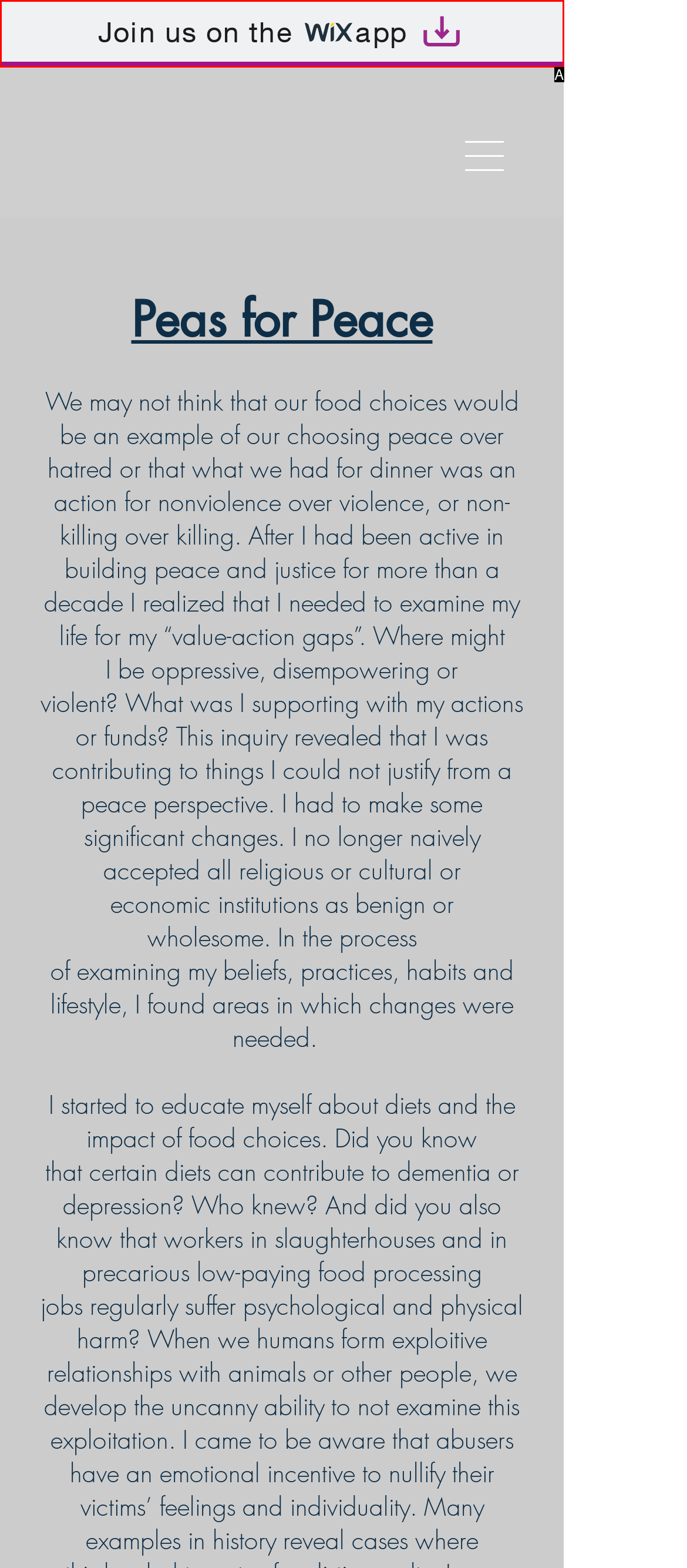Based on the description: Join us on the app, select the HTML element that best fits. Reply with the letter of the correct choice from the options given.

A